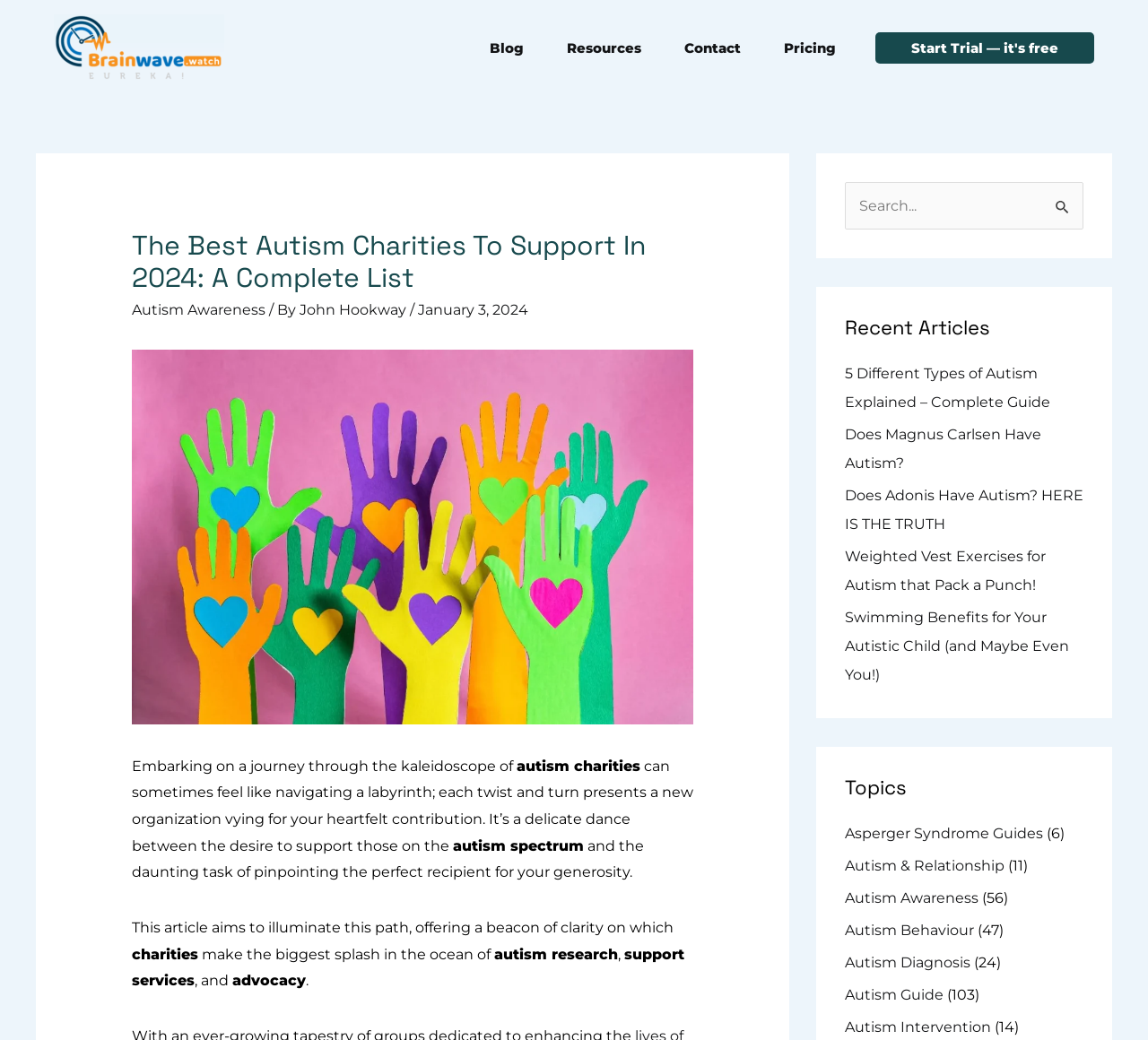Please locate the bounding box coordinates of the element that should be clicked to achieve the given instruction: "Explore the 'Resources' section".

[0.475, 0.033, 0.577, 0.059]